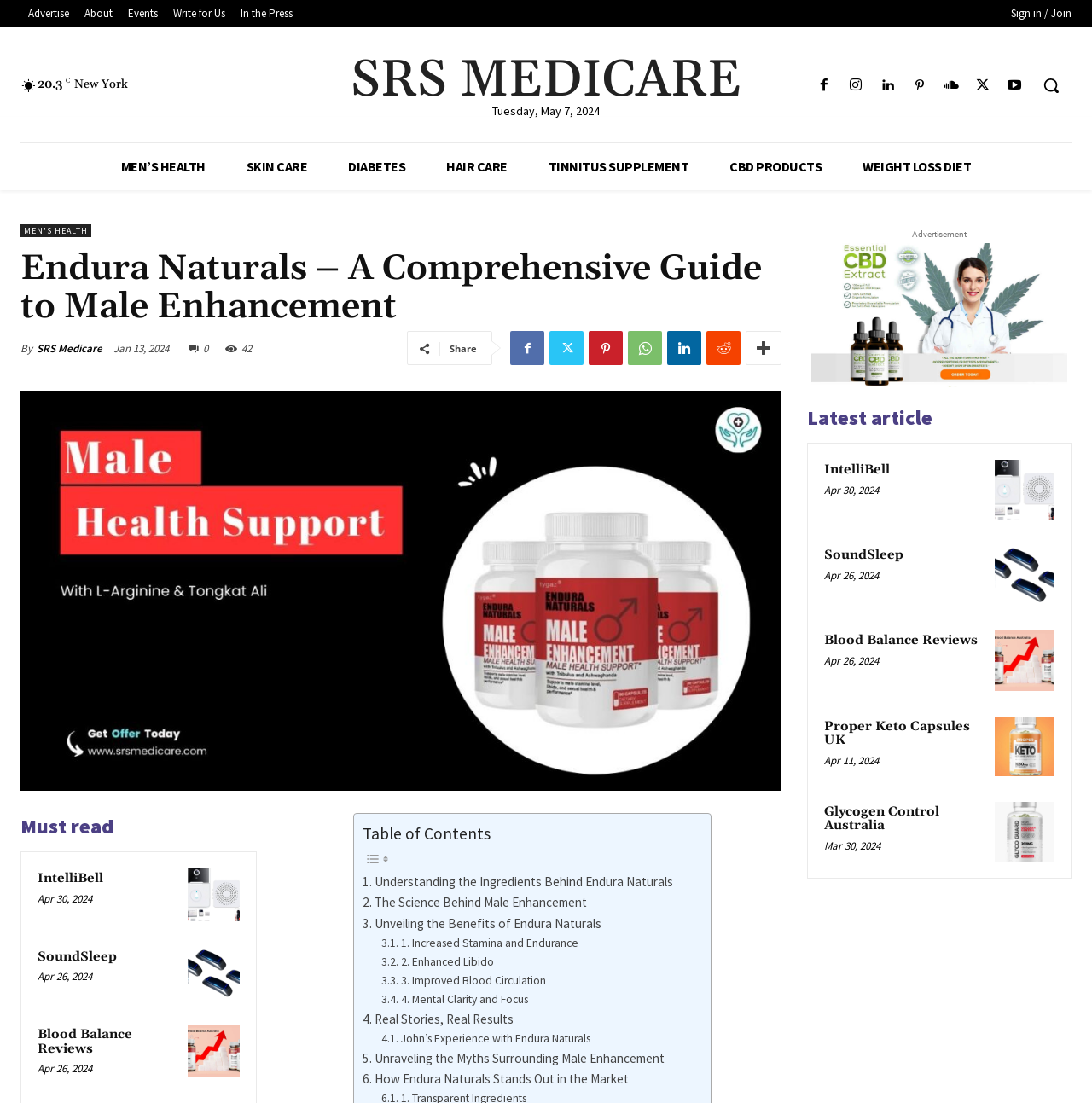How many benefits of Endura Naturals are listed?
Look at the screenshot and provide an in-depth answer.

I looked at the section 'Unveiling the Benefits of Endura Naturals' and counted the benefits: Increased Stamina and Endurance, Enhanced Libido, Improved Blood Circulation, and Mental Clarity and Focus, and there are 4 benefits in total.